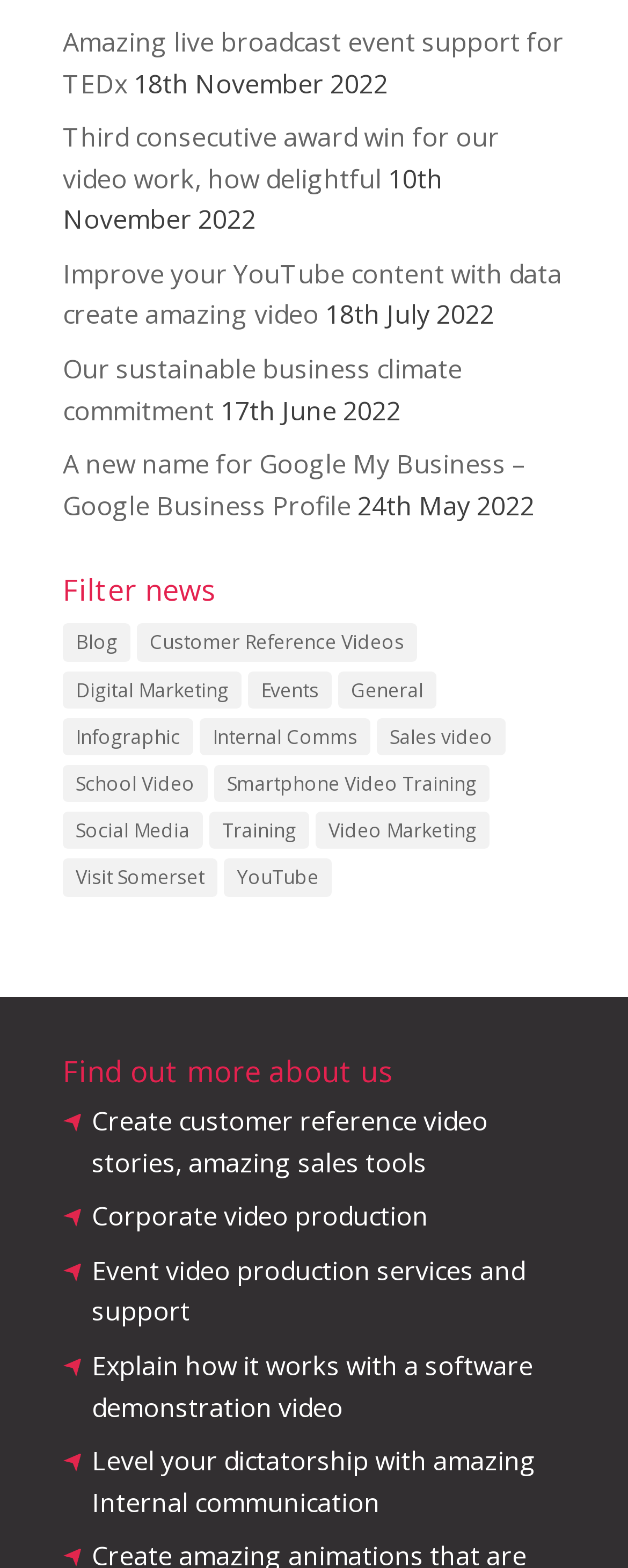Provide a brief response in the form of a single word or phrase:
What is the topic of the link 'Create customer reference video stories, amazing sales tools'?

Customer reference video